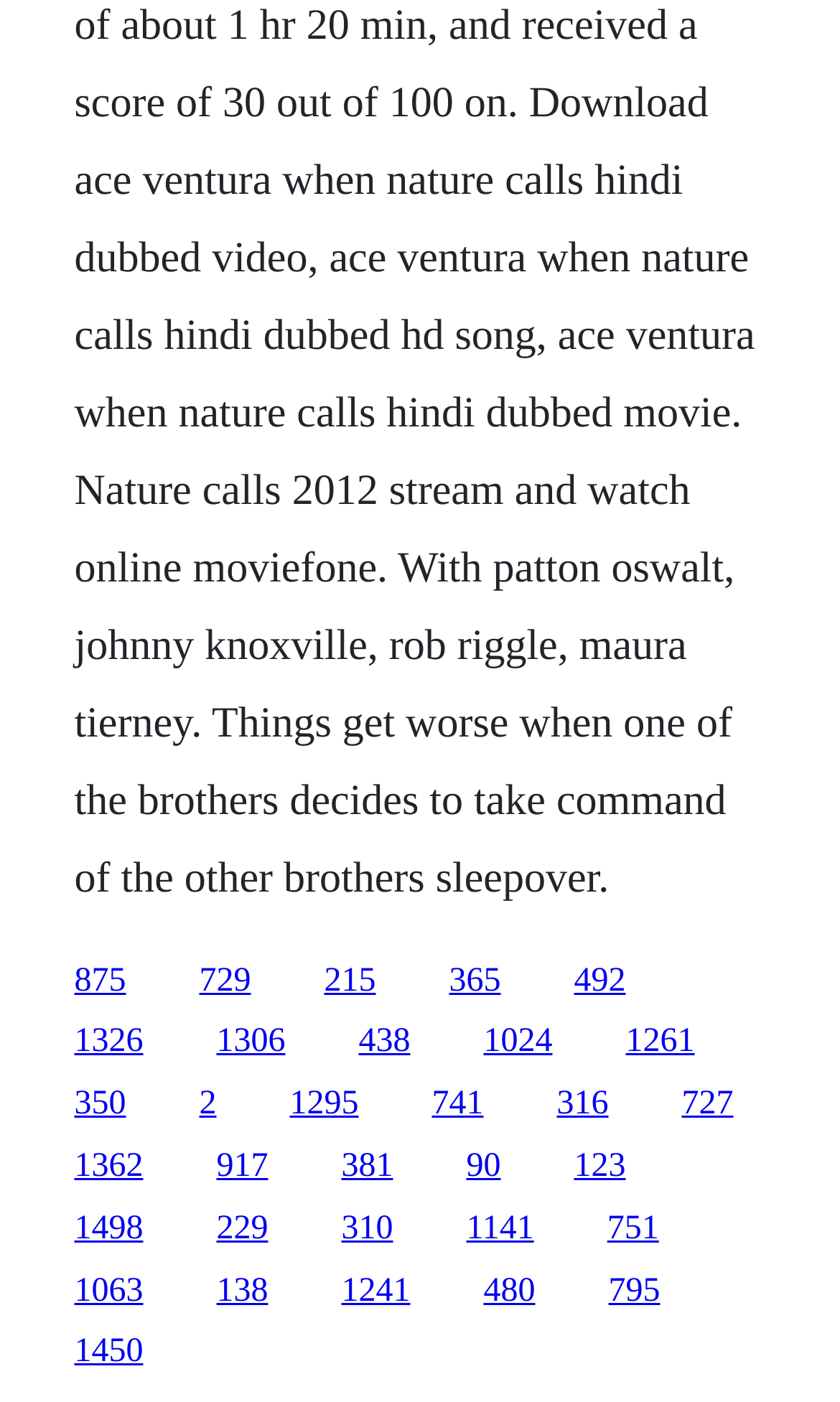Pinpoint the bounding box coordinates for the area that should be clicked to perform the following instruction: "visit the second page".

[0.258, 0.73, 0.34, 0.756]